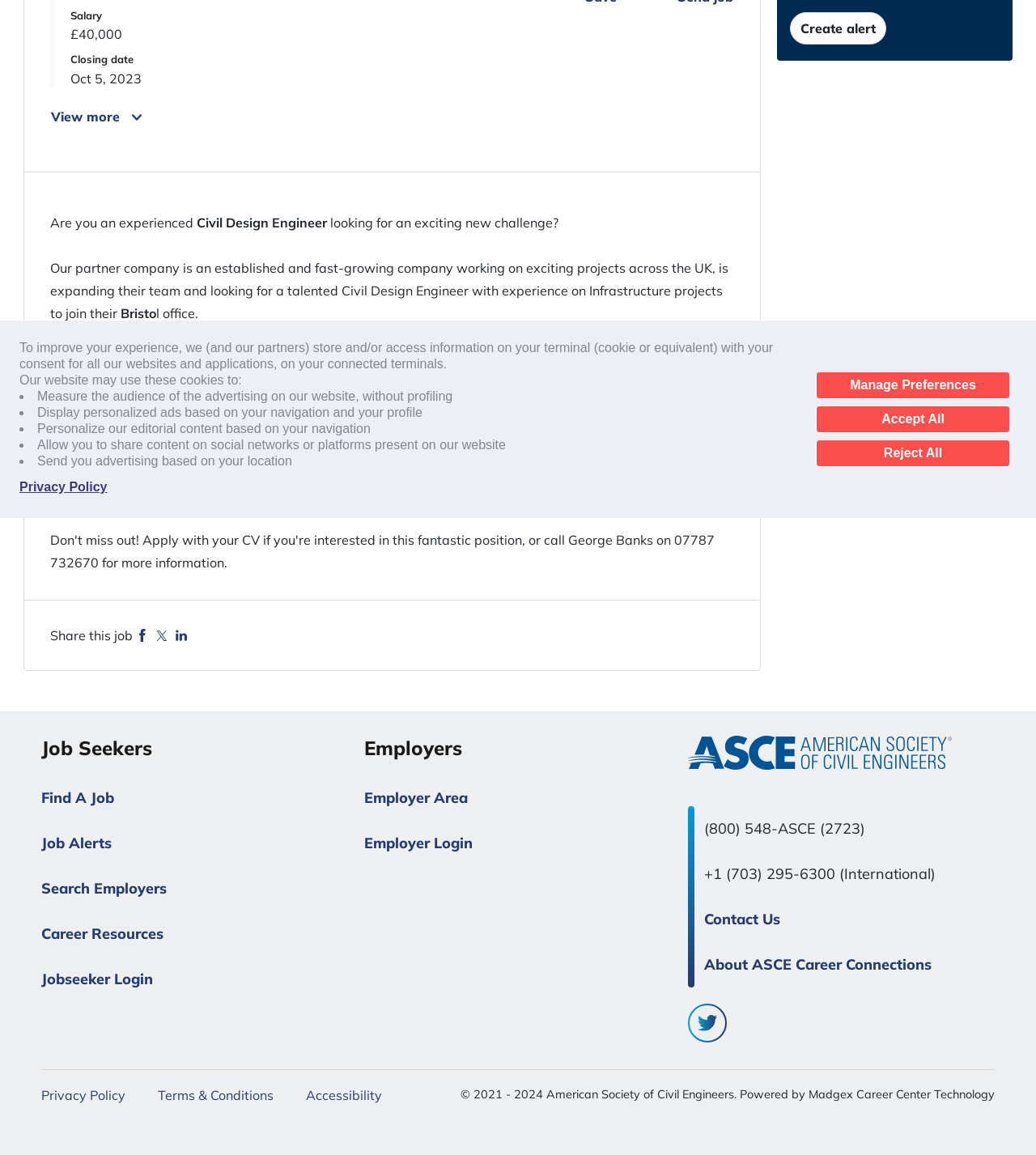Identify and provide the bounding box coordinates of the UI element described: "Accessibility". The coordinates should be formatted as [left, top, right, bottom], with each number being a float between 0 and 1.

[0.295, 0.941, 0.369, 0.955]